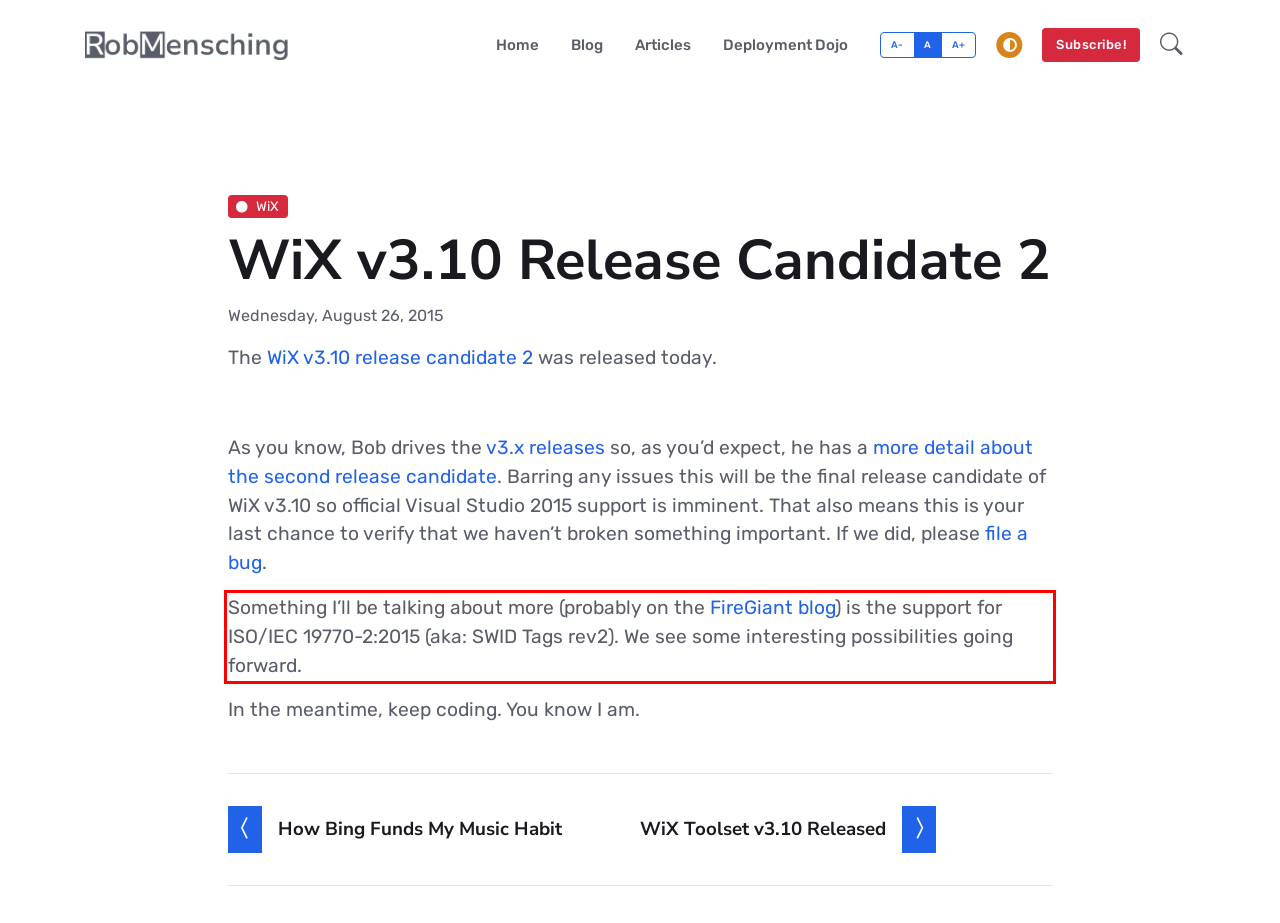Examine the screenshot of the webpage, locate the red bounding box, and perform OCR to extract the text contained within it.

Something I’ll be talking about more (probably on the FireGiant blog) is the support for ISO/IEC 19770-2:2015 (aka: SWID Tags rev2). We see some interesting possibilities going forward.